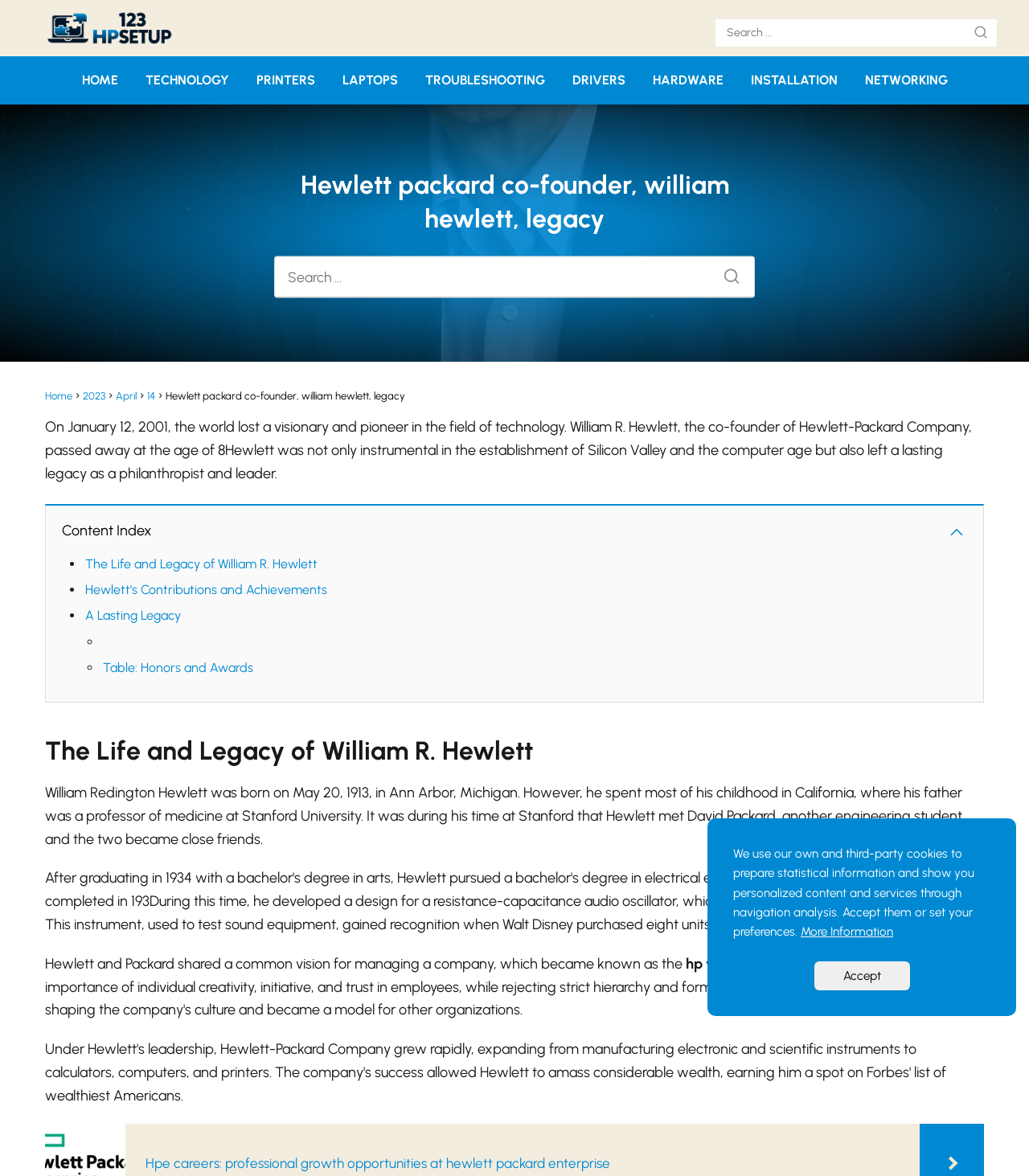Please locate the bounding box coordinates of the element's region that needs to be clicked to follow the instruction: "Read about the life and legacy of William R. Hewlett". The bounding box coordinates should be provided as four float numbers between 0 and 1, i.e., [left, top, right, bottom].

[0.266, 0.143, 0.734, 0.2]